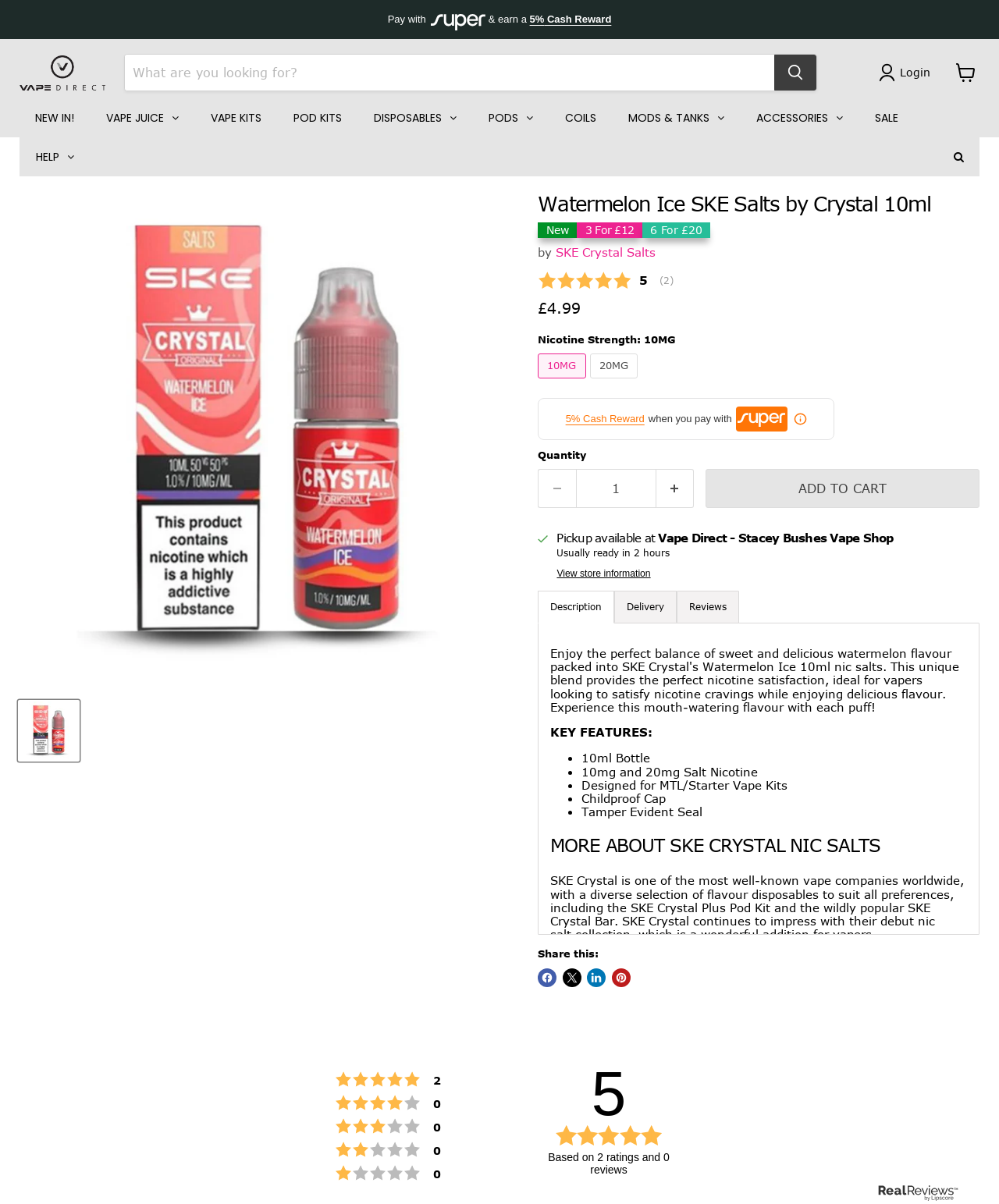Using the element description Home, predict the bounding box coordinates for the UI element. Provide the coordinates in (top-left x, top-left y, bottom-right x, bottom-right y) format with values ranging from 0 to 1.

[0.02, 0.131, 0.054, 0.142]